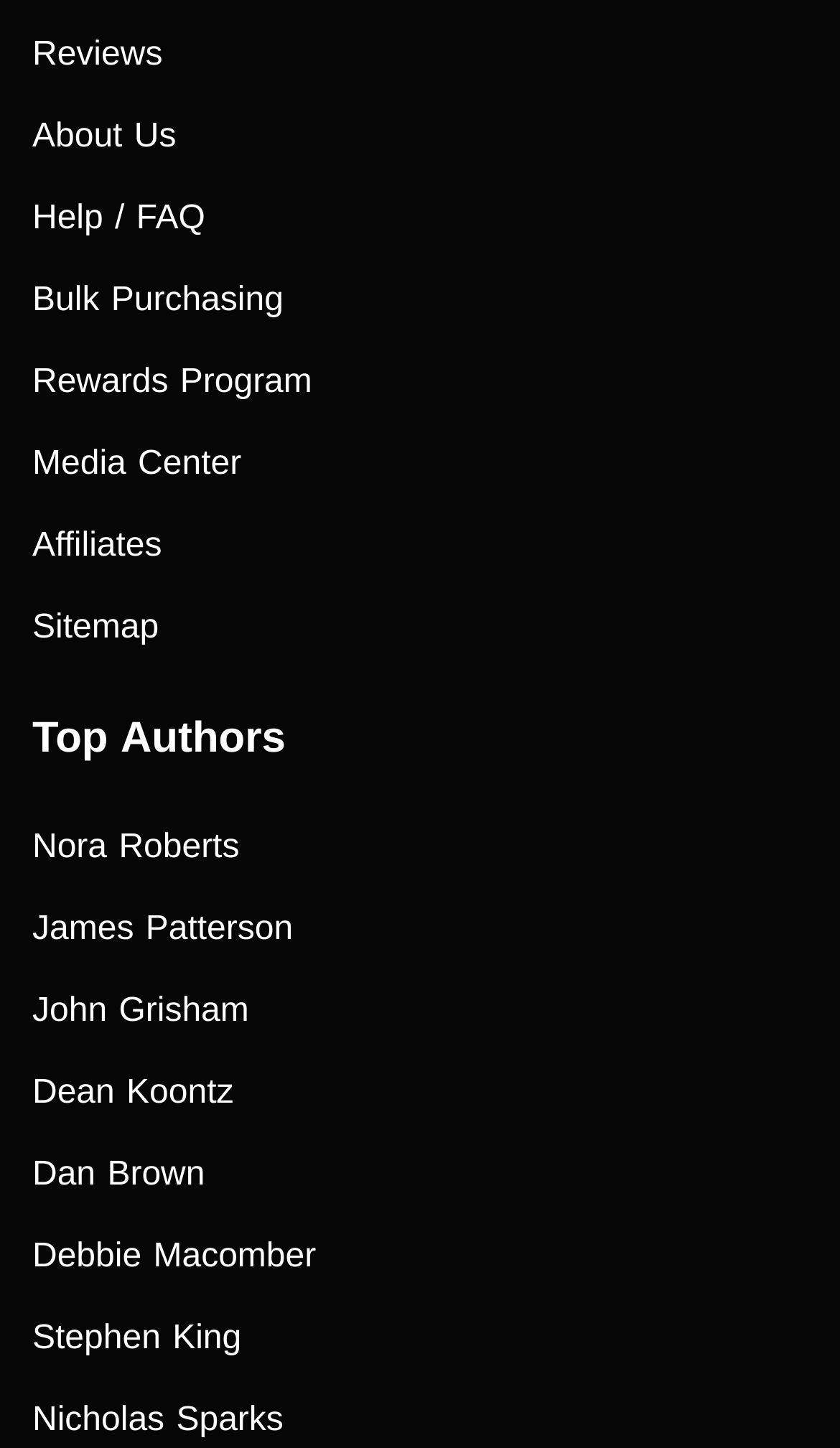Please specify the bounding box coordinates of the region to click in order to perform the following instruction: "Learn about top author Nora Roberts".

[0.038, 0.558, 0.962, 0.615]